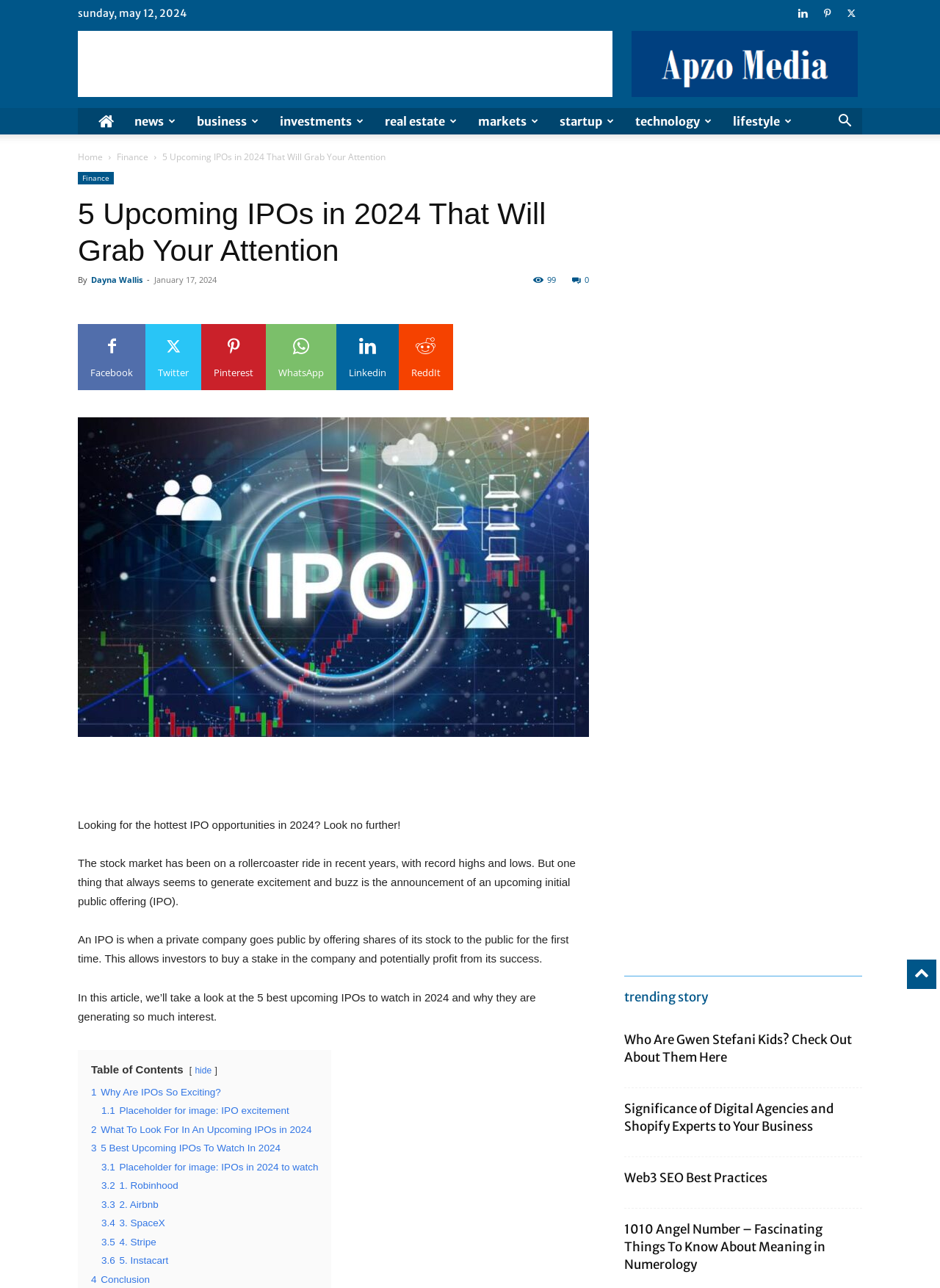Please locate the UI element described by "Pinterest" and provide its bounding box coordinates.

[0.868, 0.0, 0.891, 0.021]